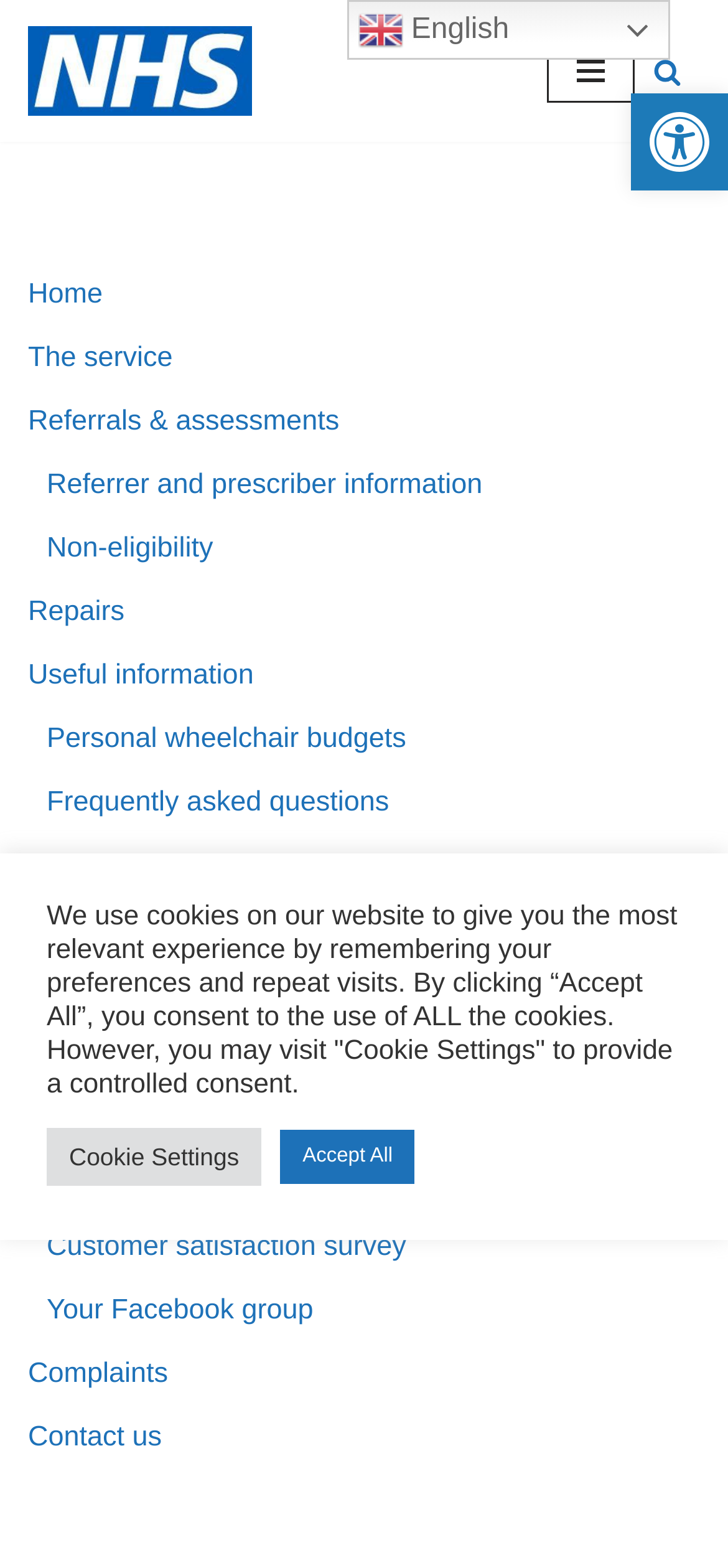Find the bounding box of the element with the following description: "Latest news". The coordinates must be four float numbers between 0 and 1, formatted as [left, top, right, bottom].

[0.064, 0.623, 0.269, 0.643]